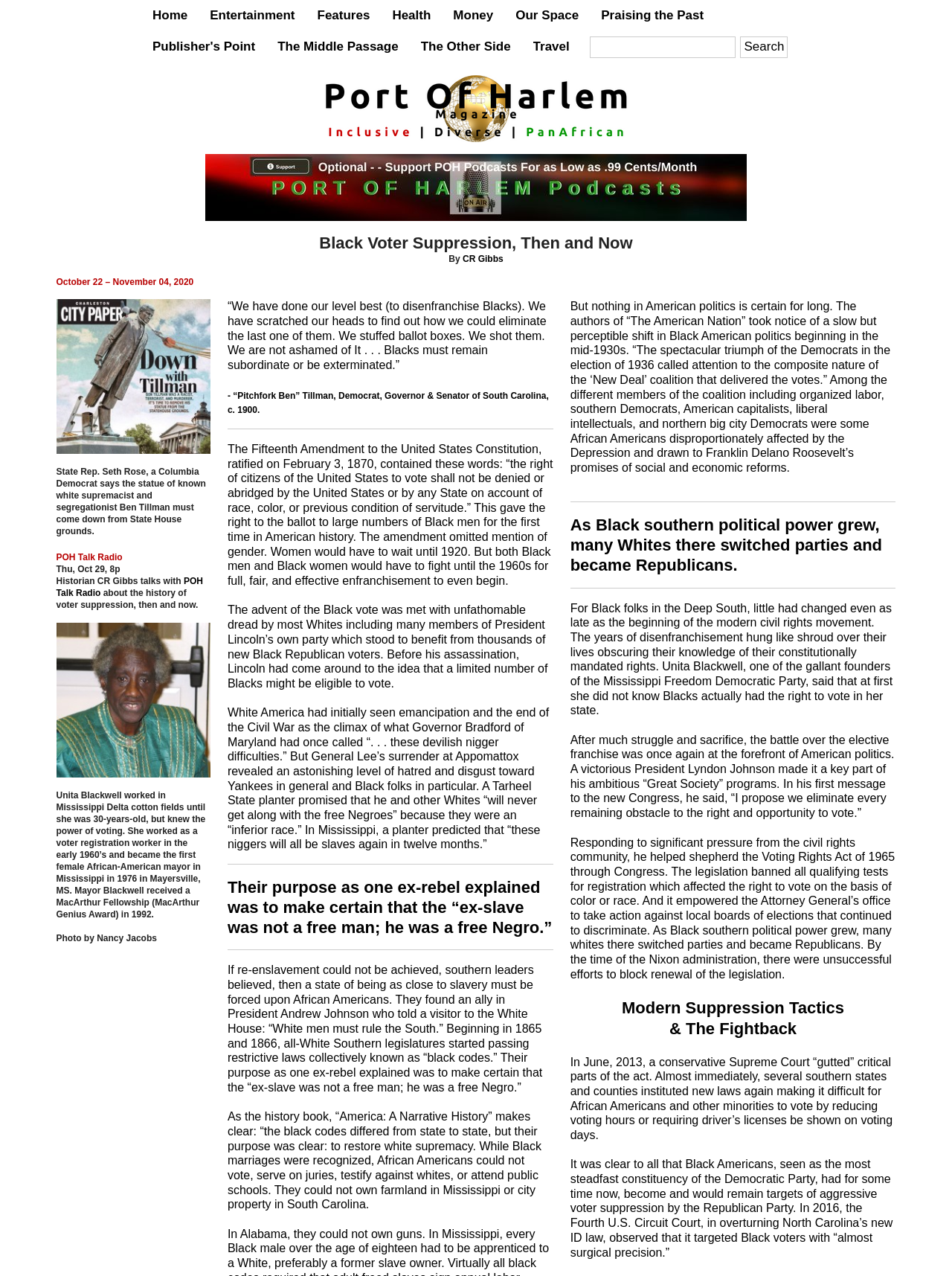Construct a thorough caption encompassing all aspects of the webpage.

The webpage is about the history of Black voter suppression in the United States, from the post-Civil War era to the present day. At the top of the page, there is a navigation menu with links to various sections of the website, including "Home", "Entertainment", "Features", and more. Below the menu, there is a search bar and a logo for "Port of Harlem Magazine" and "Port of Harlem Talk Radio".

The main content of the page is divided into several sections, each with a heading and a block of text. The first section is titled "Black Voter Suppression, Then and Now" and features a quote from "Pitchfork Ben" Tillman, a Democrat and Governor of South Carolina, who advocated for the disenfranchisement of Black people.

The next section discusses the Fifteenth Amendment to the US Constitution, which granted voting rights to Black men, and how it was met with resistance from White Americans. The text describes how Southern states passed "black codes" to restrict the rights of freed slaves and how President Andrew Johnson supported these efforts.

The following sections delve into the history of voter suppression, including the role of President Lyndon Johnson in passing the Voting Rights Act of 1965 and how it was later gutted by the Supreme Court in 2013. The text also discusses how modern voter suppression tactics, such as reducing voting hours and requiring driver's licenses, have been used to target Black Americans and other minorities.

Throughout the page, there are images of notable figures, including Ben Tillman and Unita Blackwell, a civil rights activist who worked to register Black voters in Mississippi. There are also quotes and excerpts from historical texts, including "America: A Narrative History" and "The American Nation".

At the bottom of the page, there are headings for "Modern Suppression Tactics" and "The Fightback", suggesting that the webpage is part of a larger series or article on the topic of voter suppression.